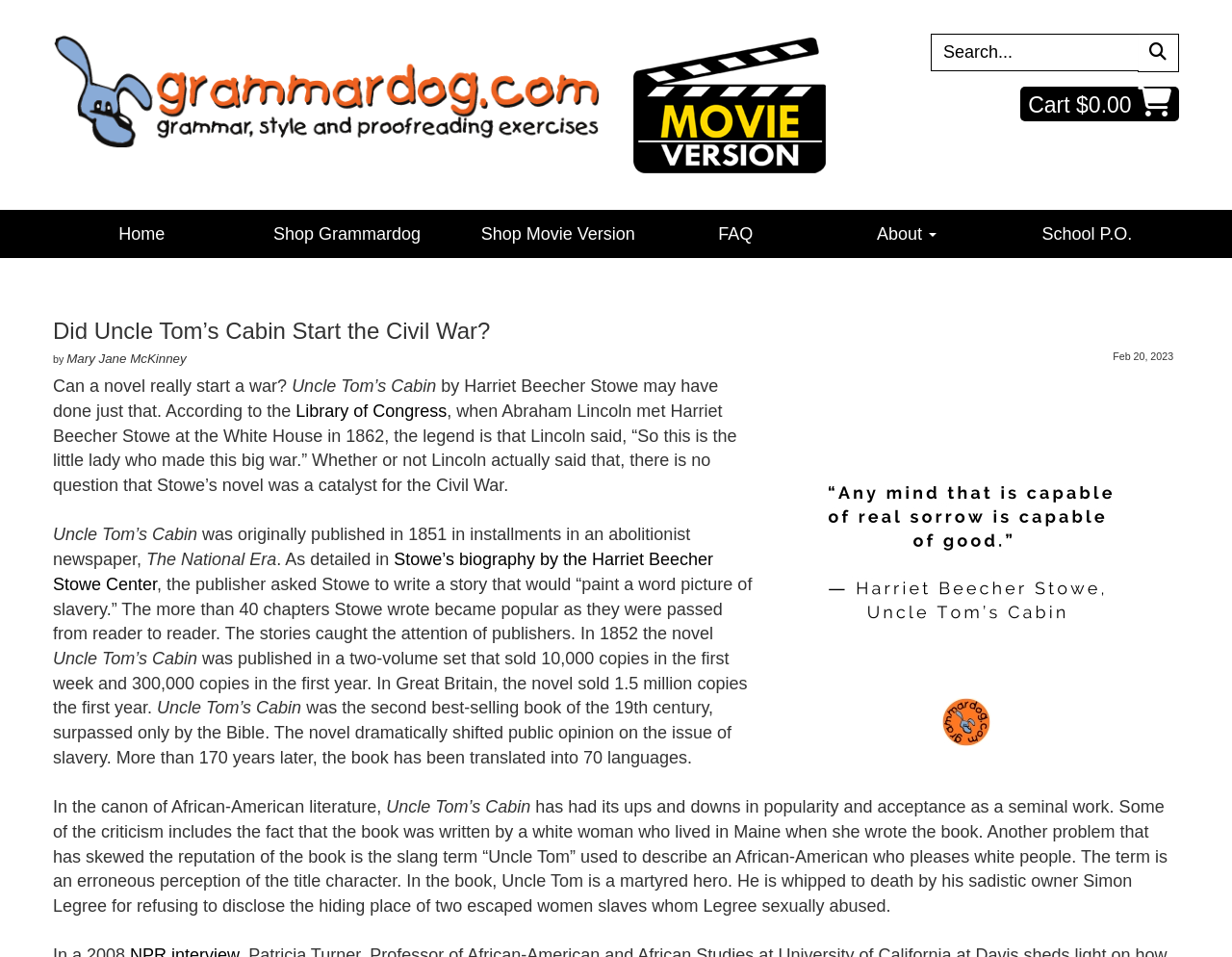Kindly respond to the following question with a single word or a brief phrase: 
What is the name of the abolitionist newspaper where Uncle Tom’s Cabin was originally published?

The National Era